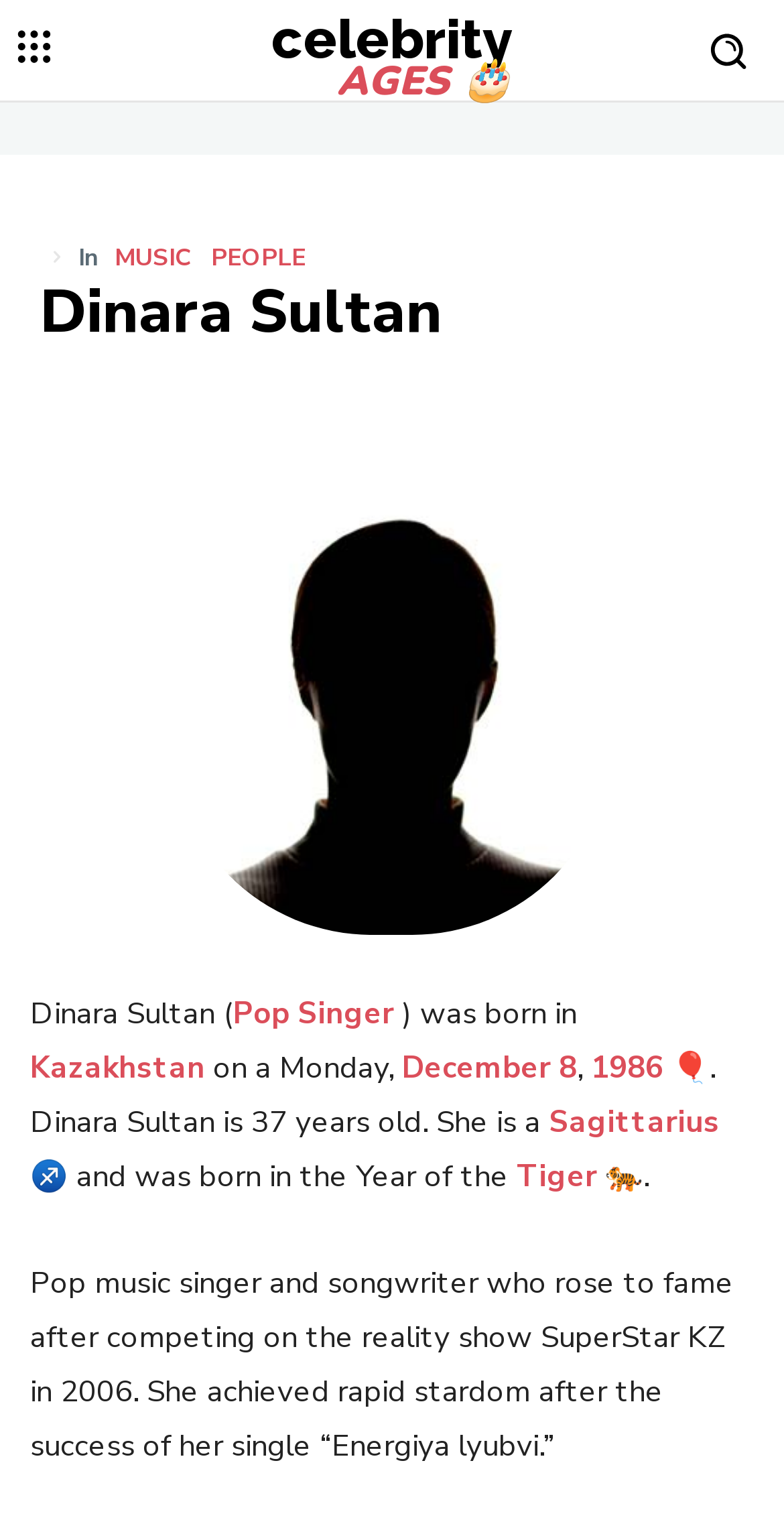From the element description: "Music", extract the bounding box coordinates of the UI element. The coordinates should be expressed as four float numbers between 0 and 1, in the order [left, top, right, bottom].

[0.146, 0.161, 0.244, 0.176]